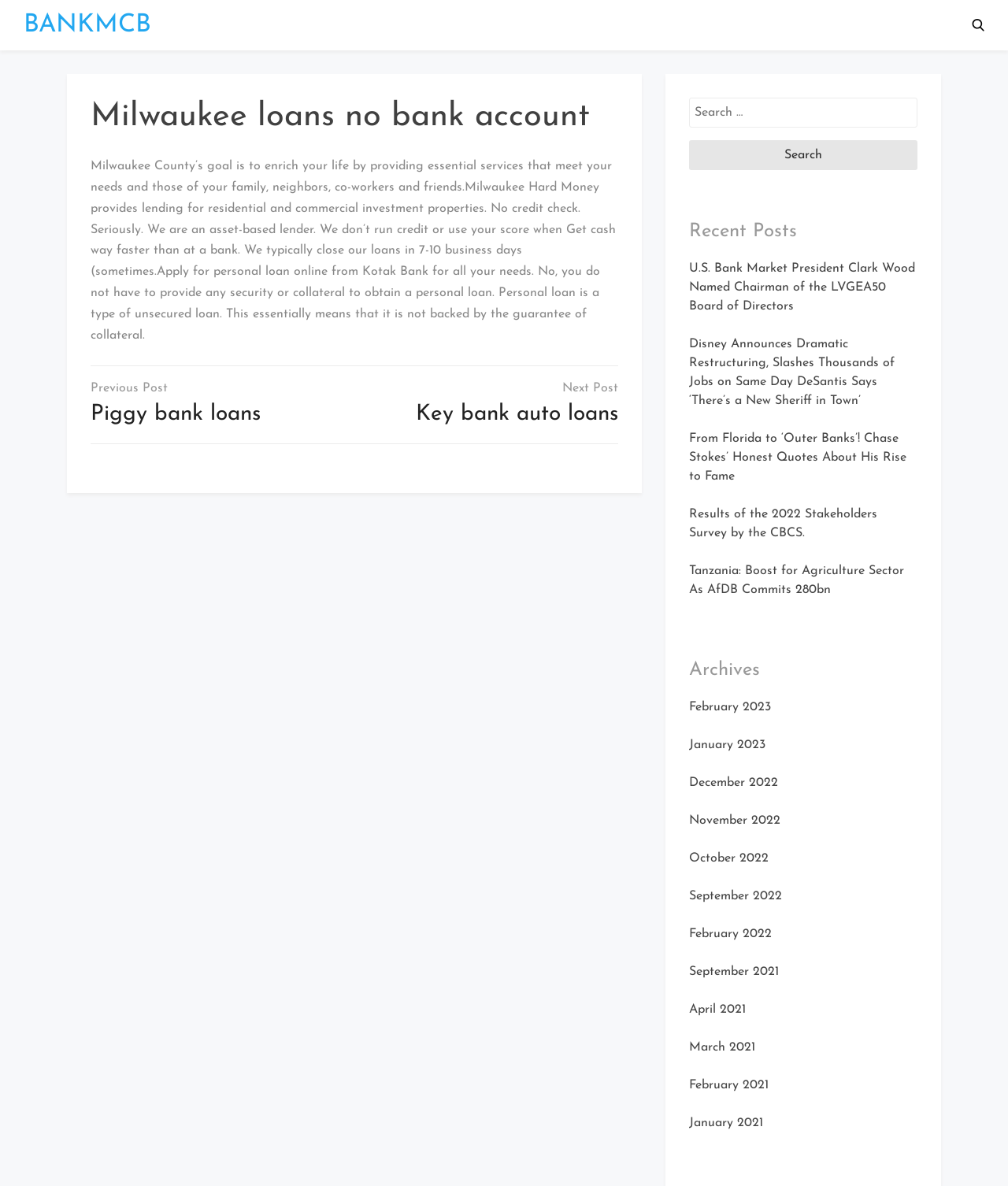Could you specify the bounding box coordinates for the clickable section to complete the following instruction: "Click on 'บาคาร่า'"?

None